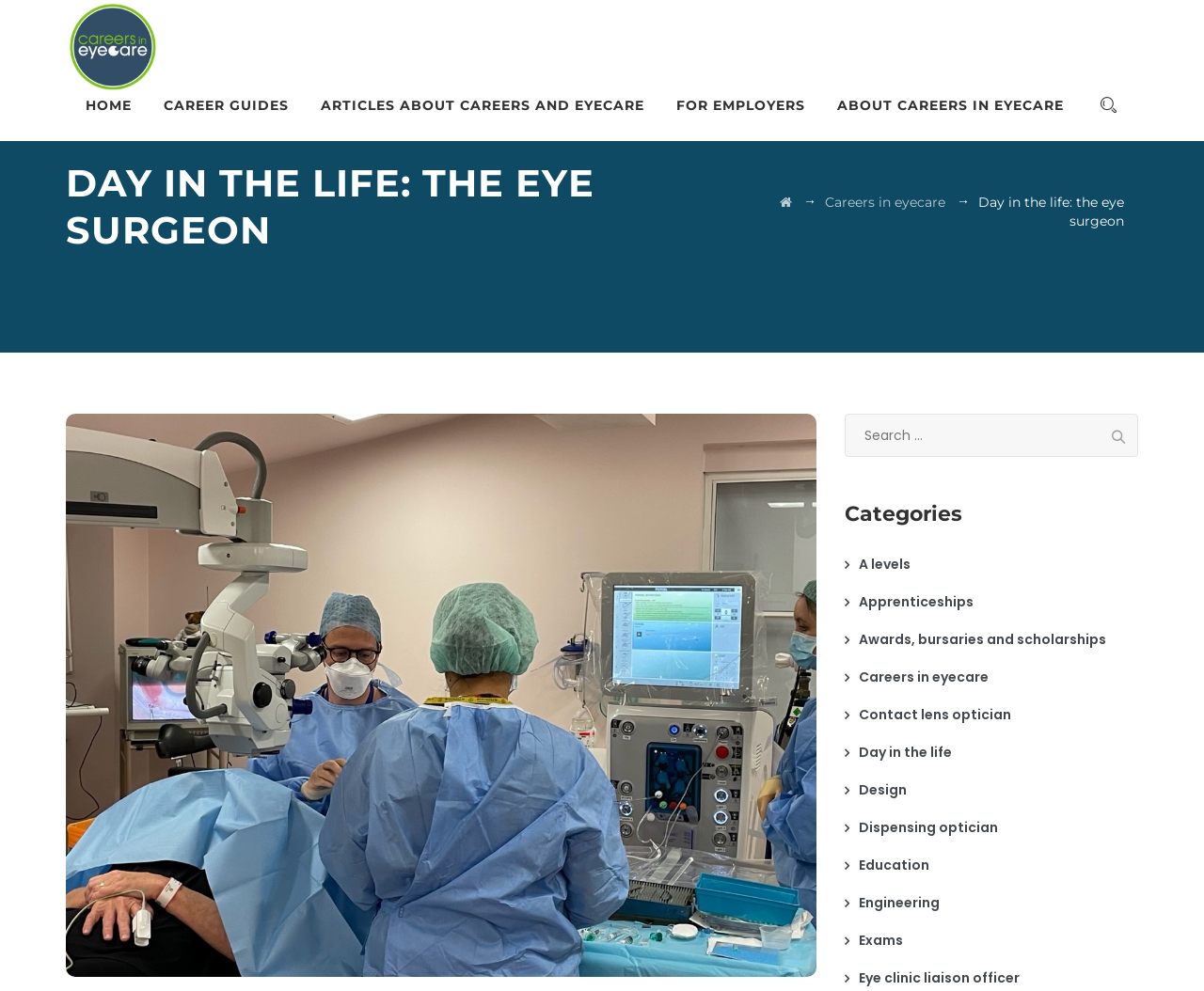What is the primary menu item that comes after 'HOME'?
Provide a detailed answer to the question using information from the image.

I analyzed the navigation 'Primary Menu' with bounding box coordinates [0.067, 0.071, 0.945, 0.142] and found the link 'HOME' with bounding box coordinates [0.079, 0.071, 0.117, 0.142]. The next link after 'HOME' is 'CAREER GUIDES' with bounding box coordinates [0.144, 0.071, 0.248, 0.142], which is the primary menu item that comes after 'HOME'.